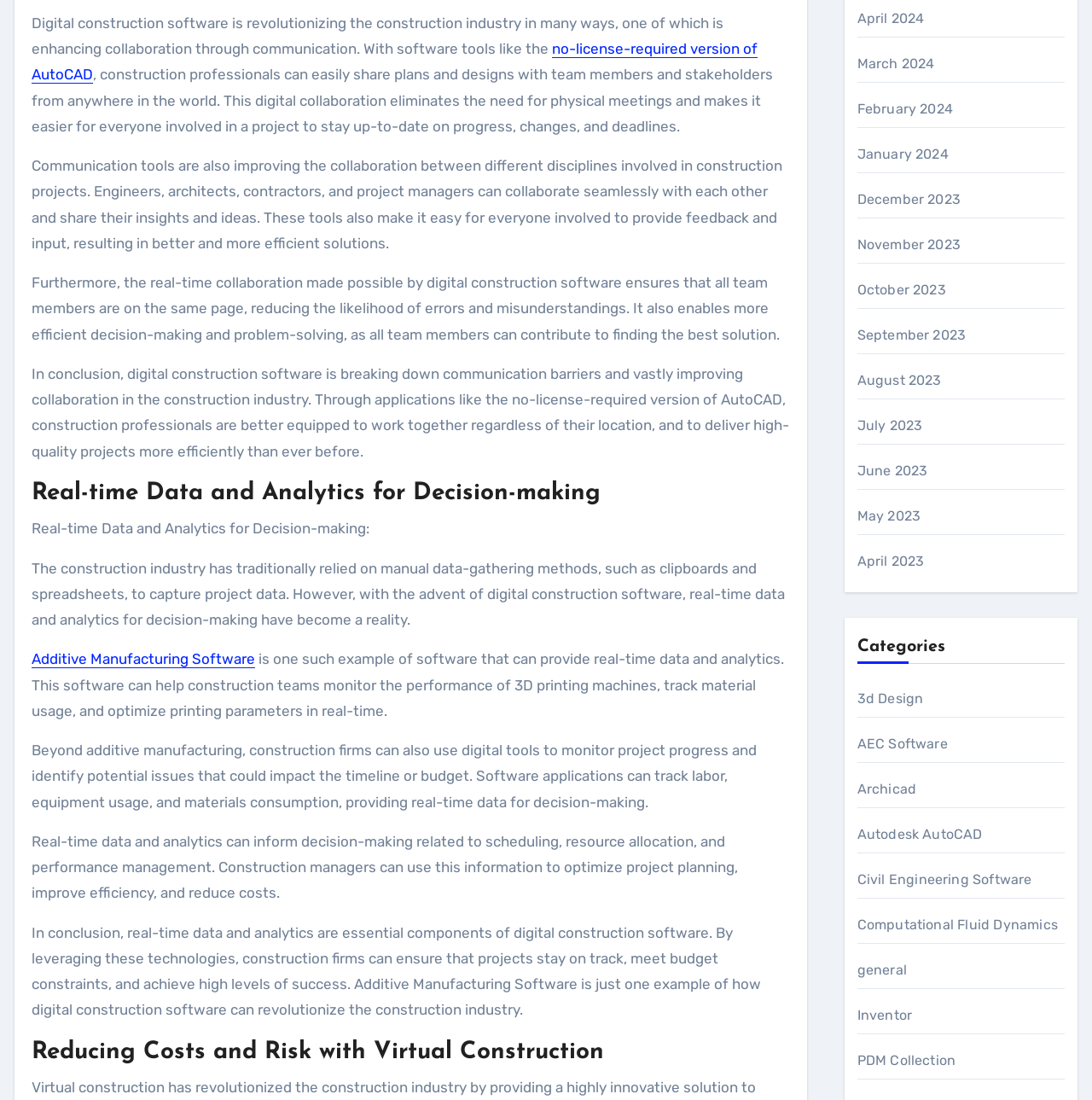Can you specify the bounding box coordinates for the region that should be clicked to fulfill this instruction: "Click the link to learn more about the no-license-required version of AutoCAD".

[0.029, 0.037, 0.694, 0.076]